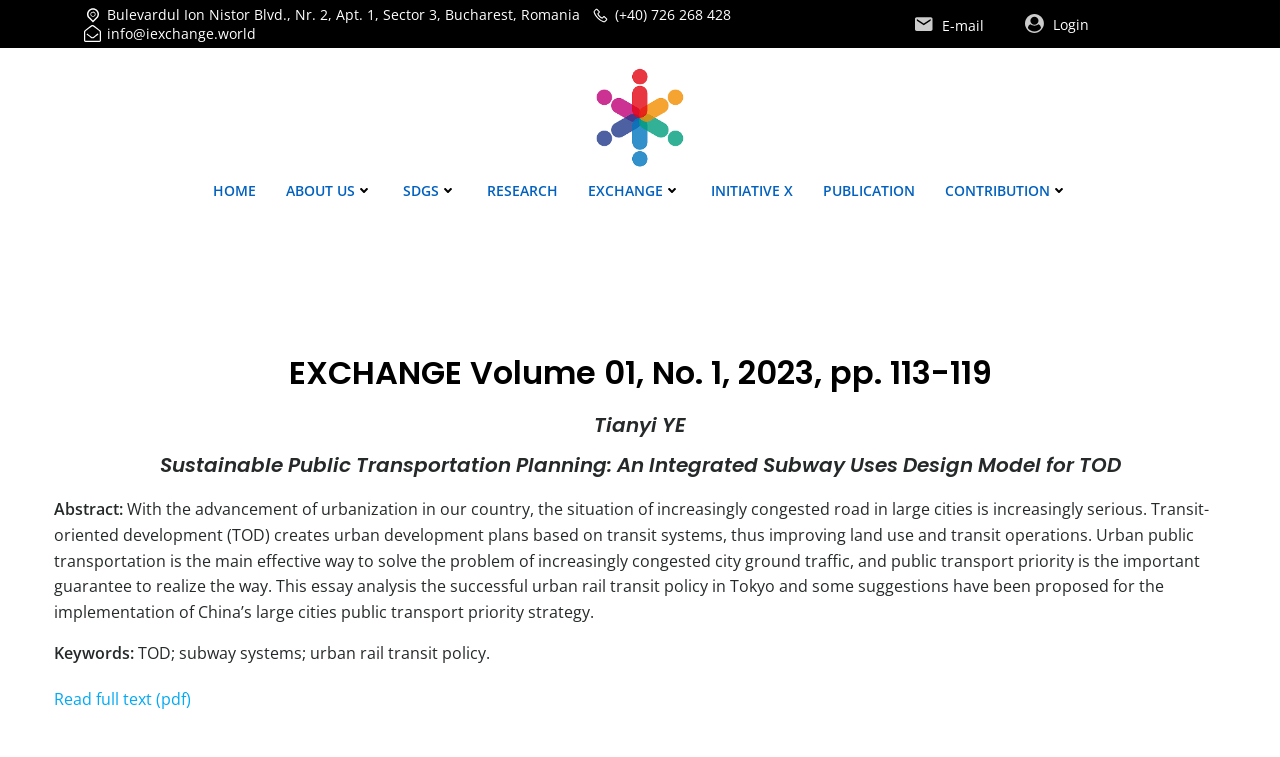What is the title of the research paper?
Using the image as a reference, deliver a detailed and thorough answer to the question.

I found the title of the research paper by looking at the static text element on the webpage, which provides the title of the paper written by Tianyi Ye.